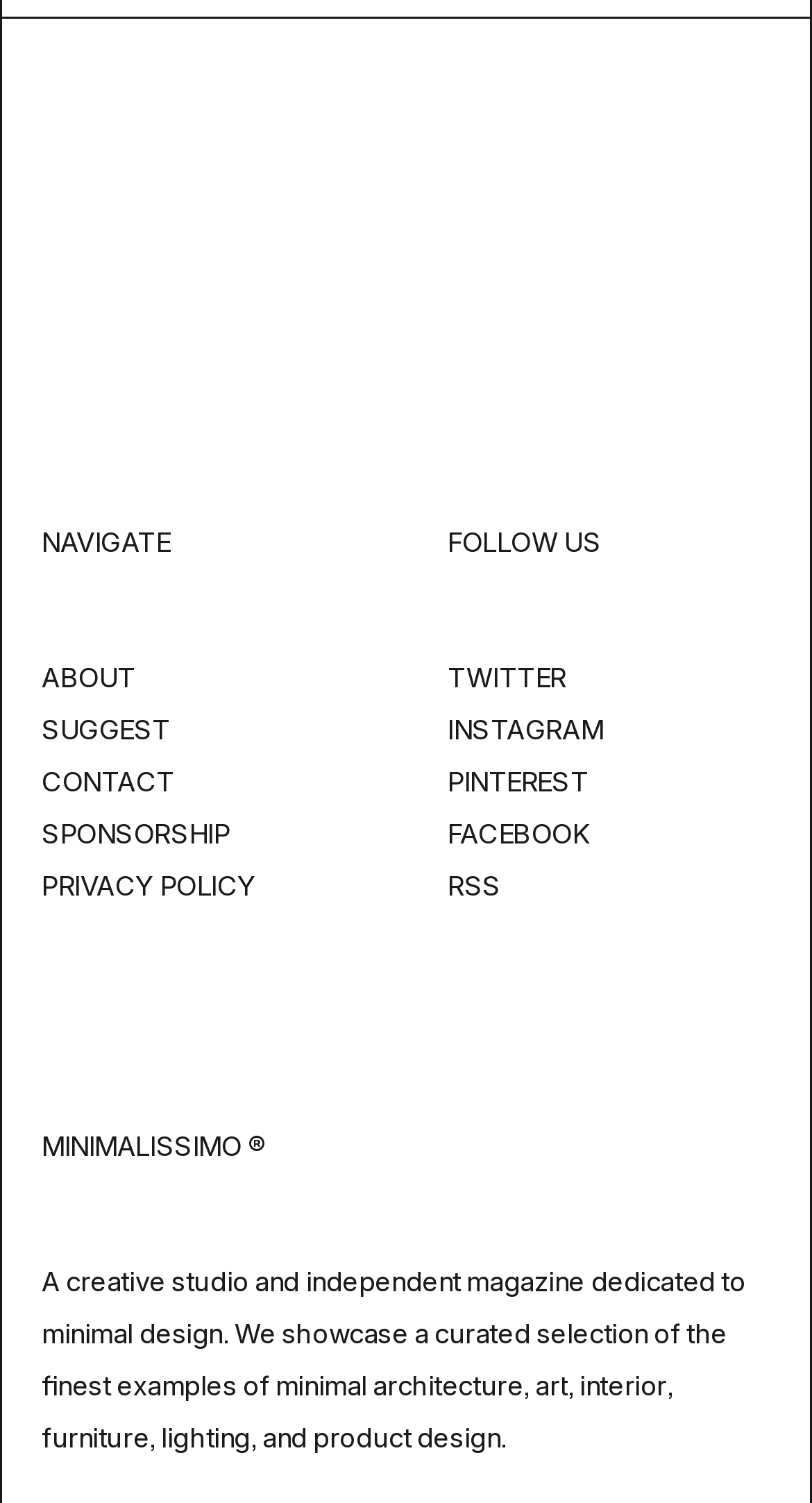What is the purpose of the studio?
Using the picture, provide a one-word or short phrase answer.

Showcase minimal design